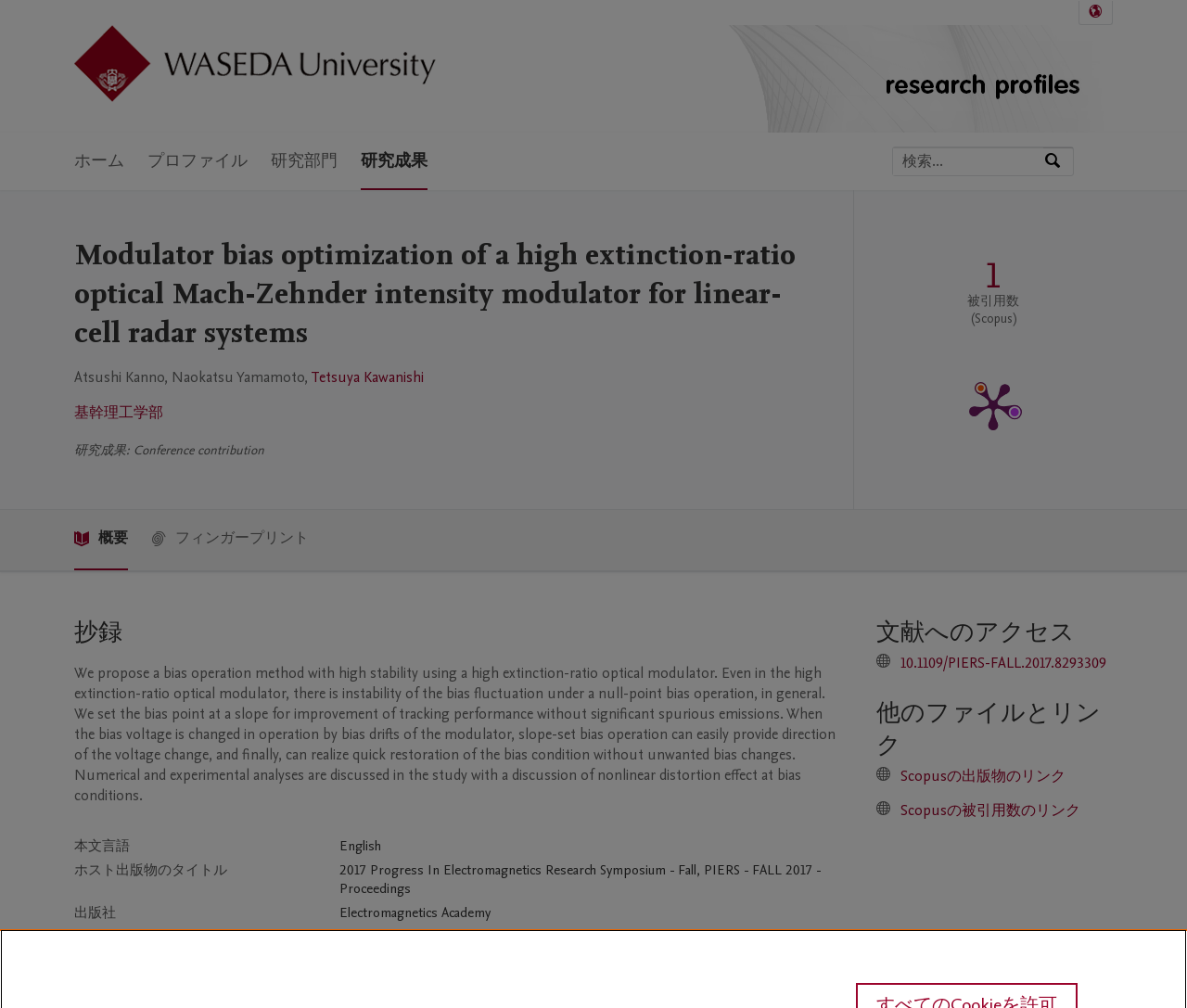Show the bounding box coordinates of the region that should be clicked to follow the instruction: "View the publication details."

[0.83, 0.258, 0.843, 0.29]